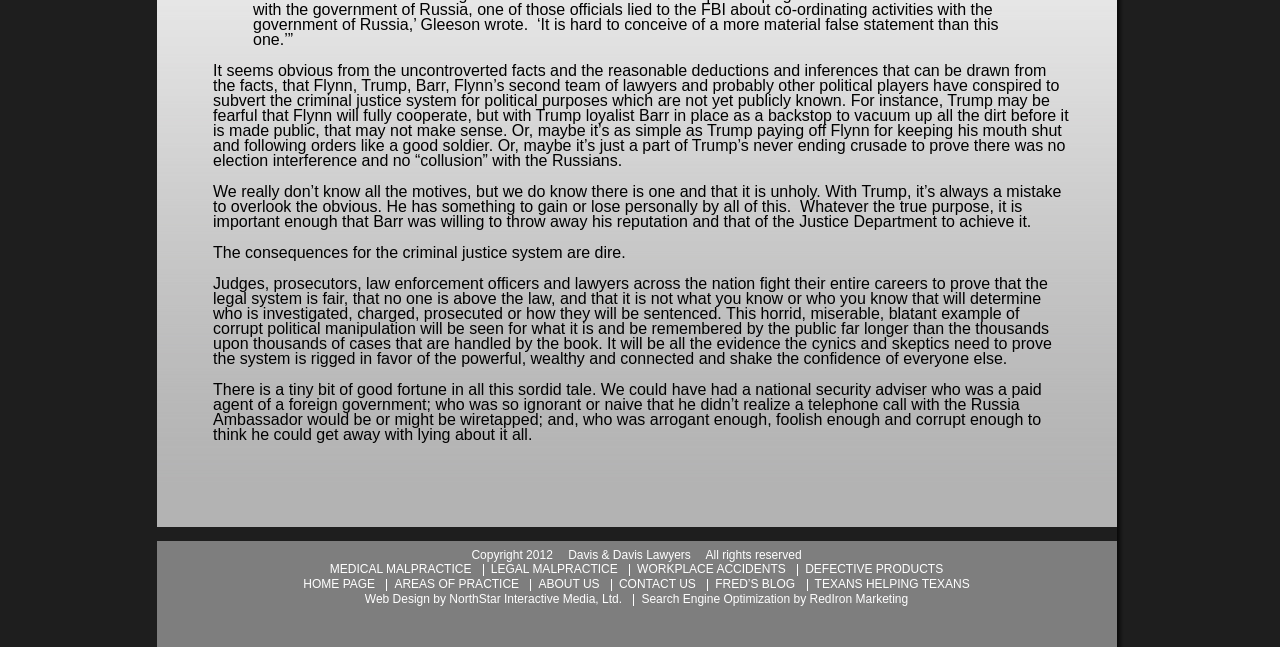Using the element description: "texans helping texans", determine the bounding box coordinates. The coordinates should be in the format [left, top, right, bottom], with values between 0 and 1.

[0.636, 0.892, 0.758, 0.914]